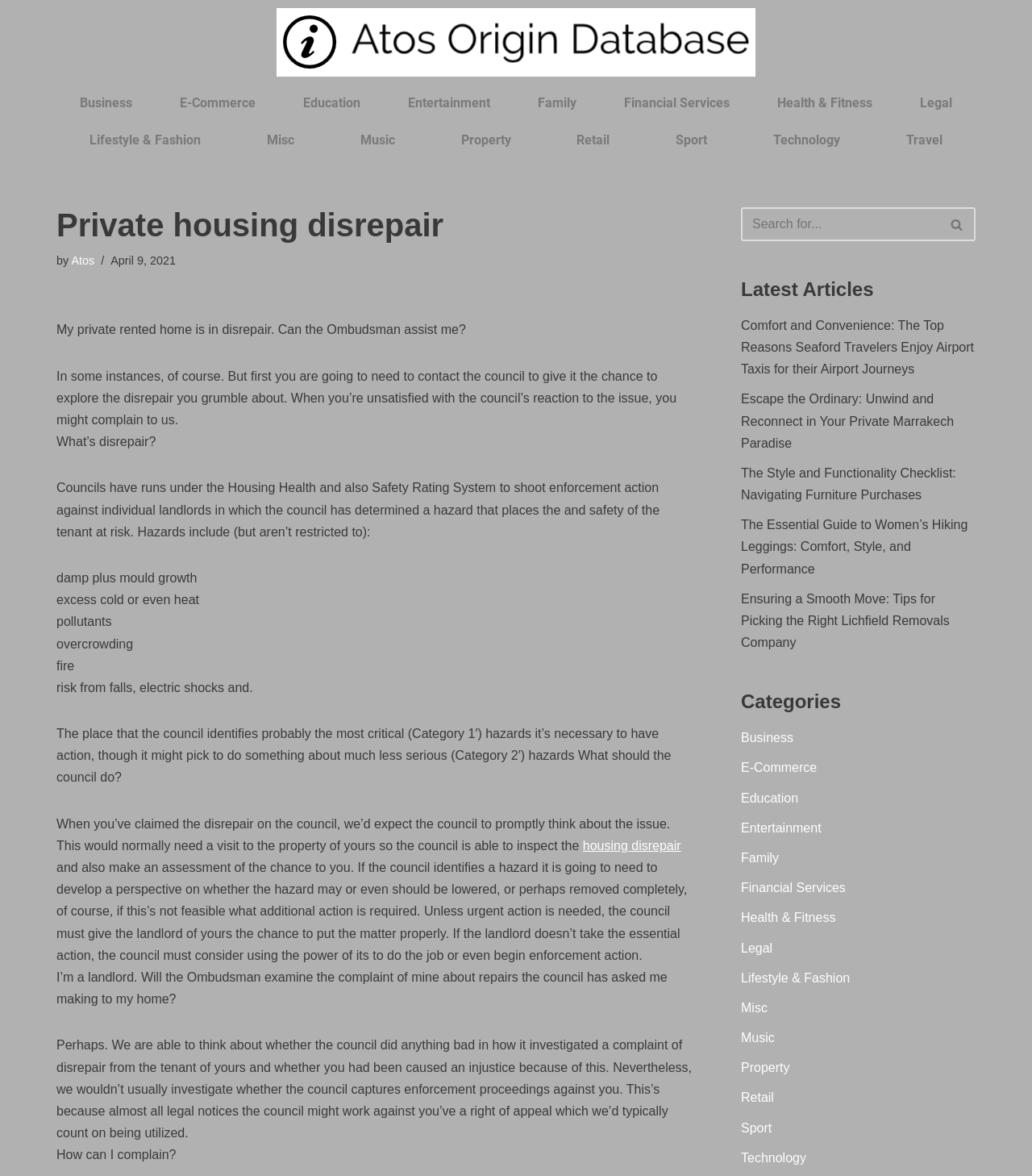Please indicate the bounding box coordinates for the clickable area to complete the following task: "Contact the website administrator". The coordinates should be specified as four float numbers between 0 and 1, i.e., [left, top, right, bottom].

None